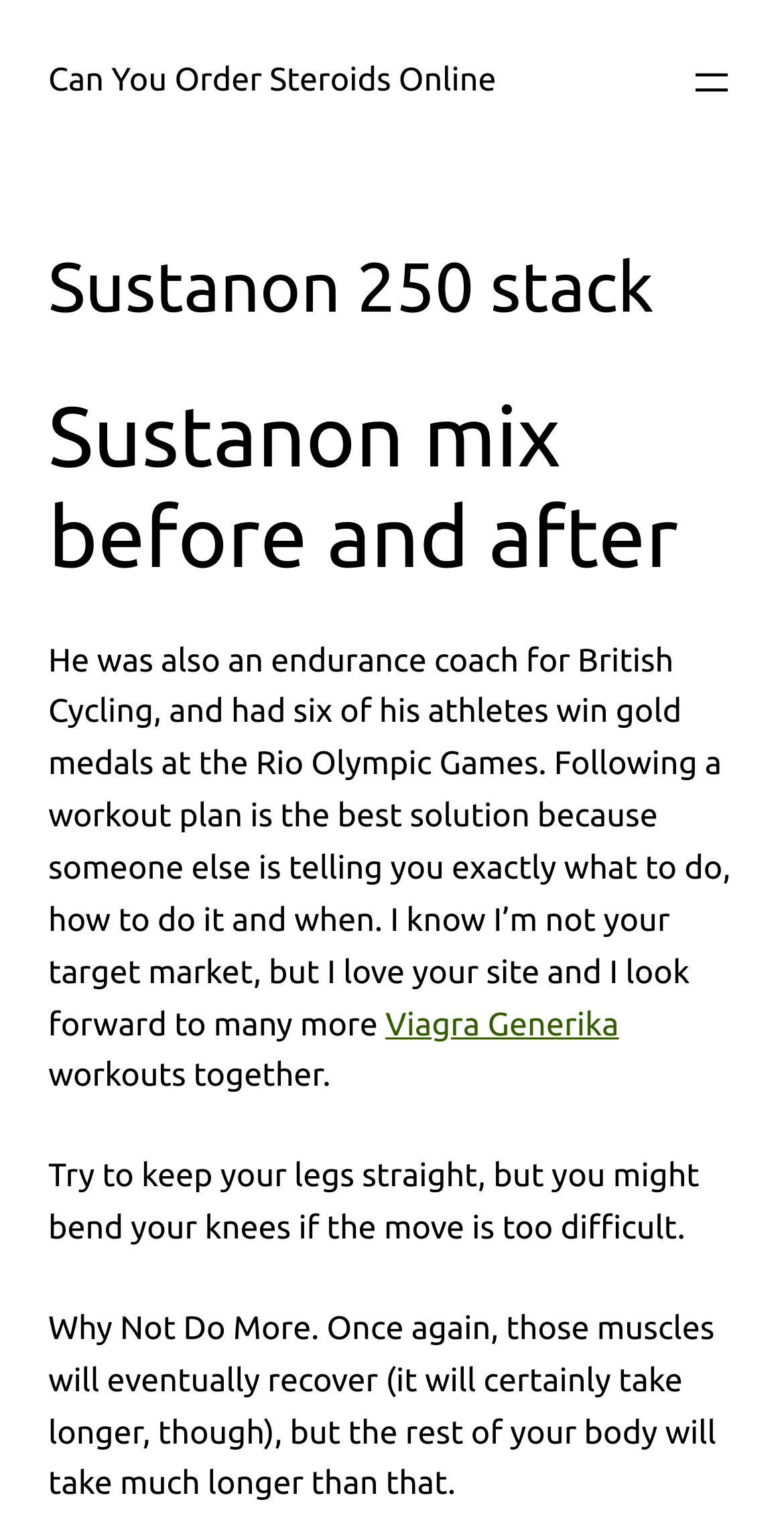Using the description "Viagra Generika", predict the bounding box of the relevant HTML element.

[0.492, 0.659, 0.789, 0.683]